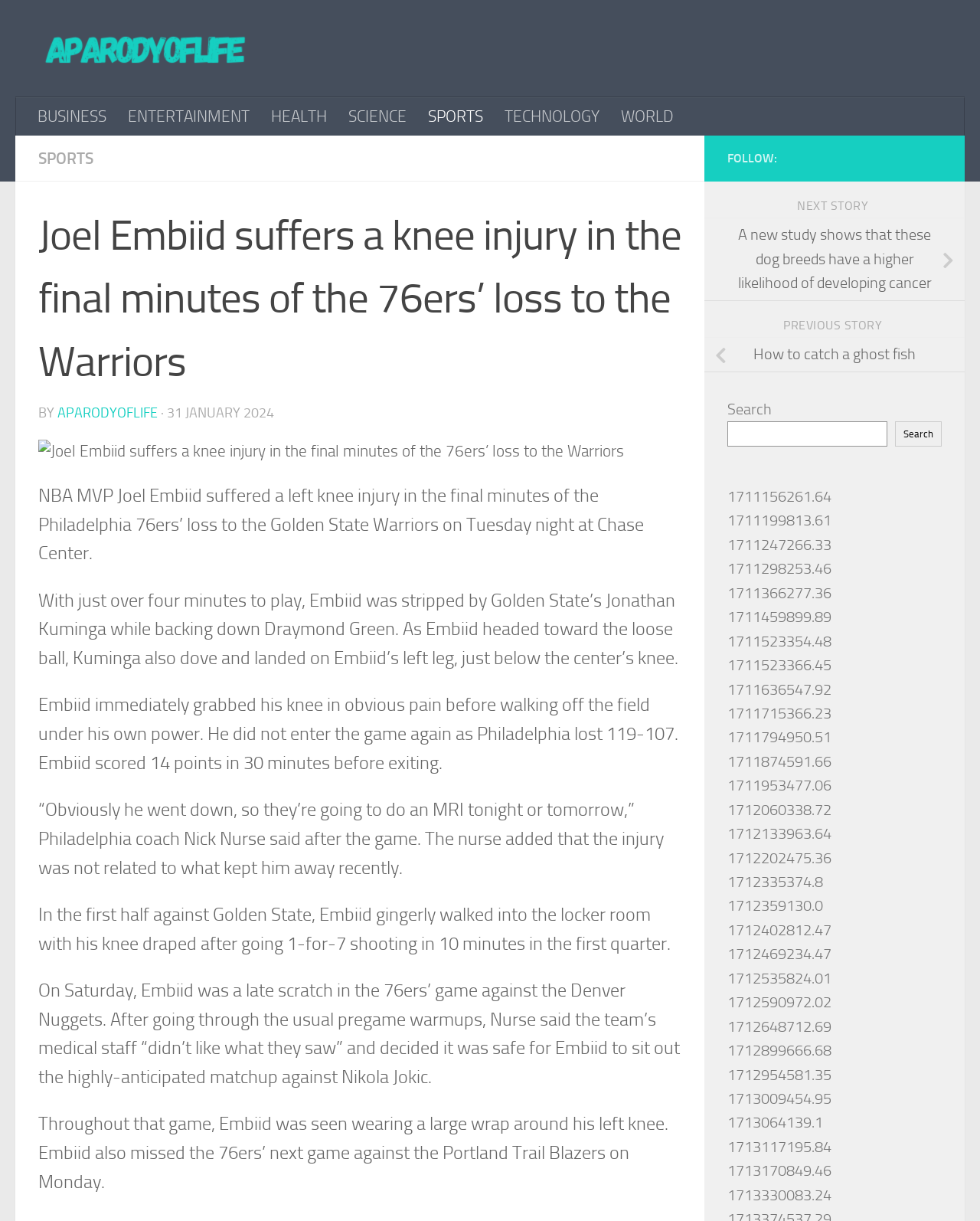Respond with a single word or phrase for the following question: 
What is the name of the player who suffered a knee injury?

Joel Embiid